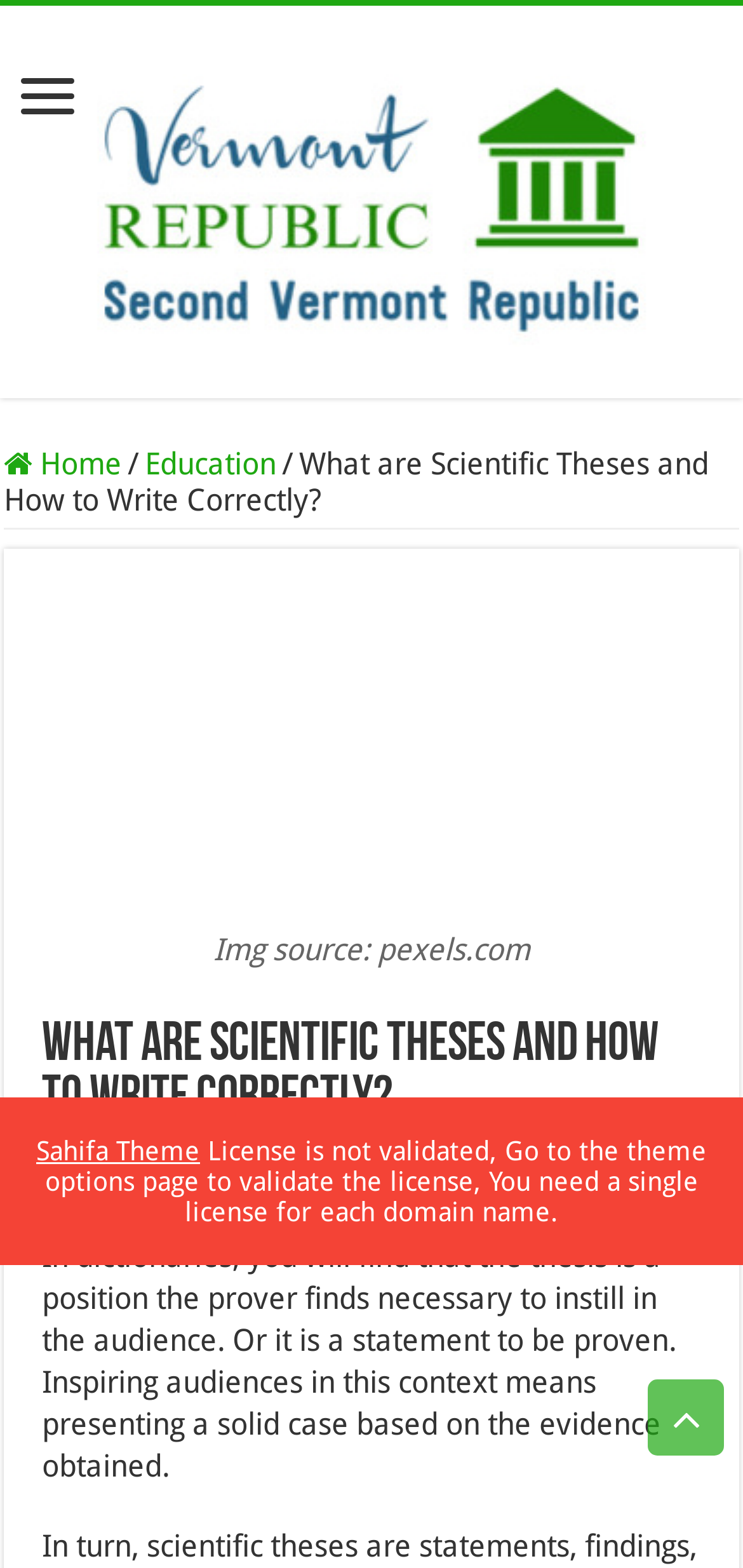Can you give a detailed response to the following question using the information from the image? When was the article published?

The publication date of the article can be found by looking at the static text element below the main heading, which reads 'June 14, 2021'. This is likely the date when the article was published.